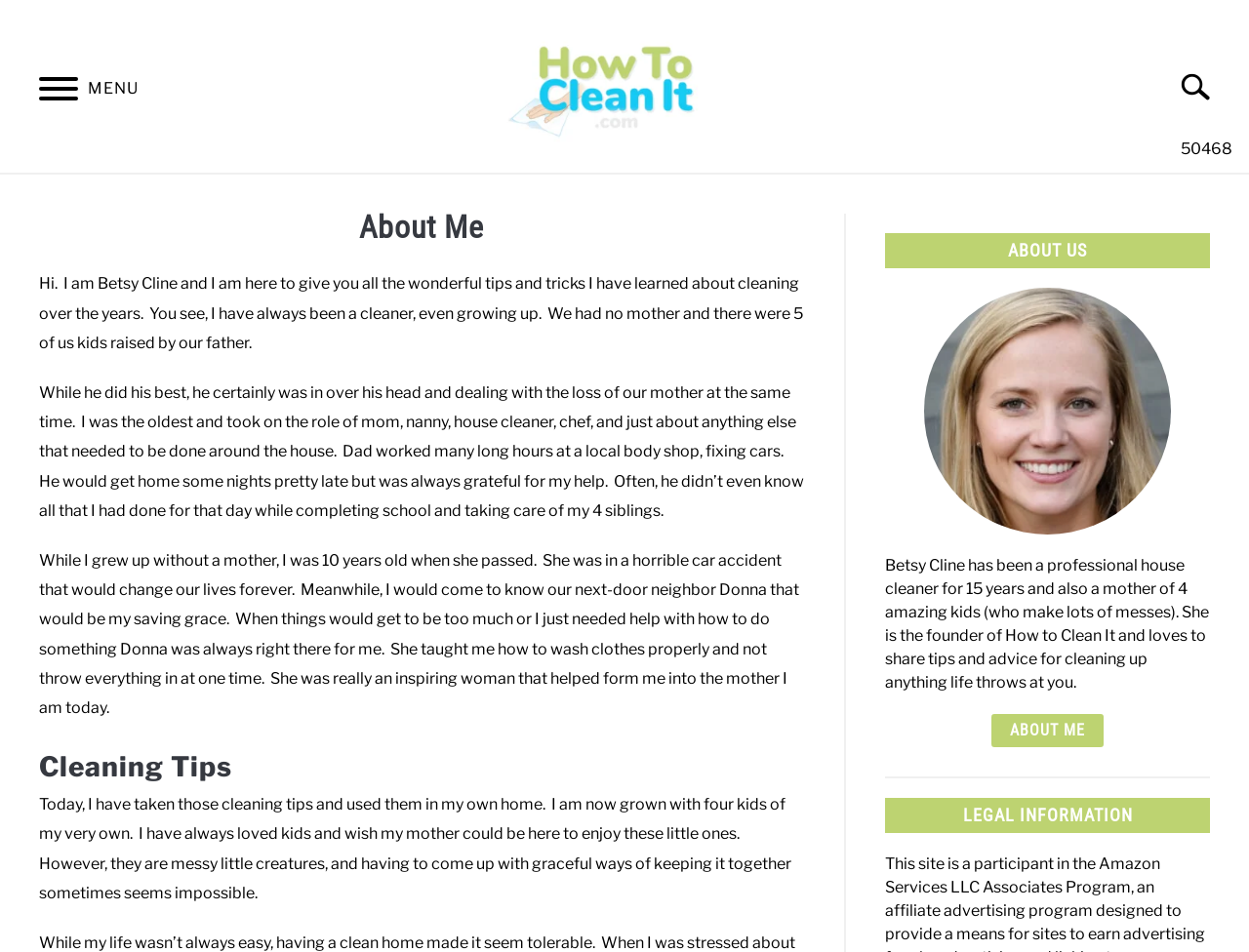Identify the bounding box coordinates of the part that should be clicked to carry out this instruction: "Search for something".

[0.93, 0.055, 1.0, 0.127]